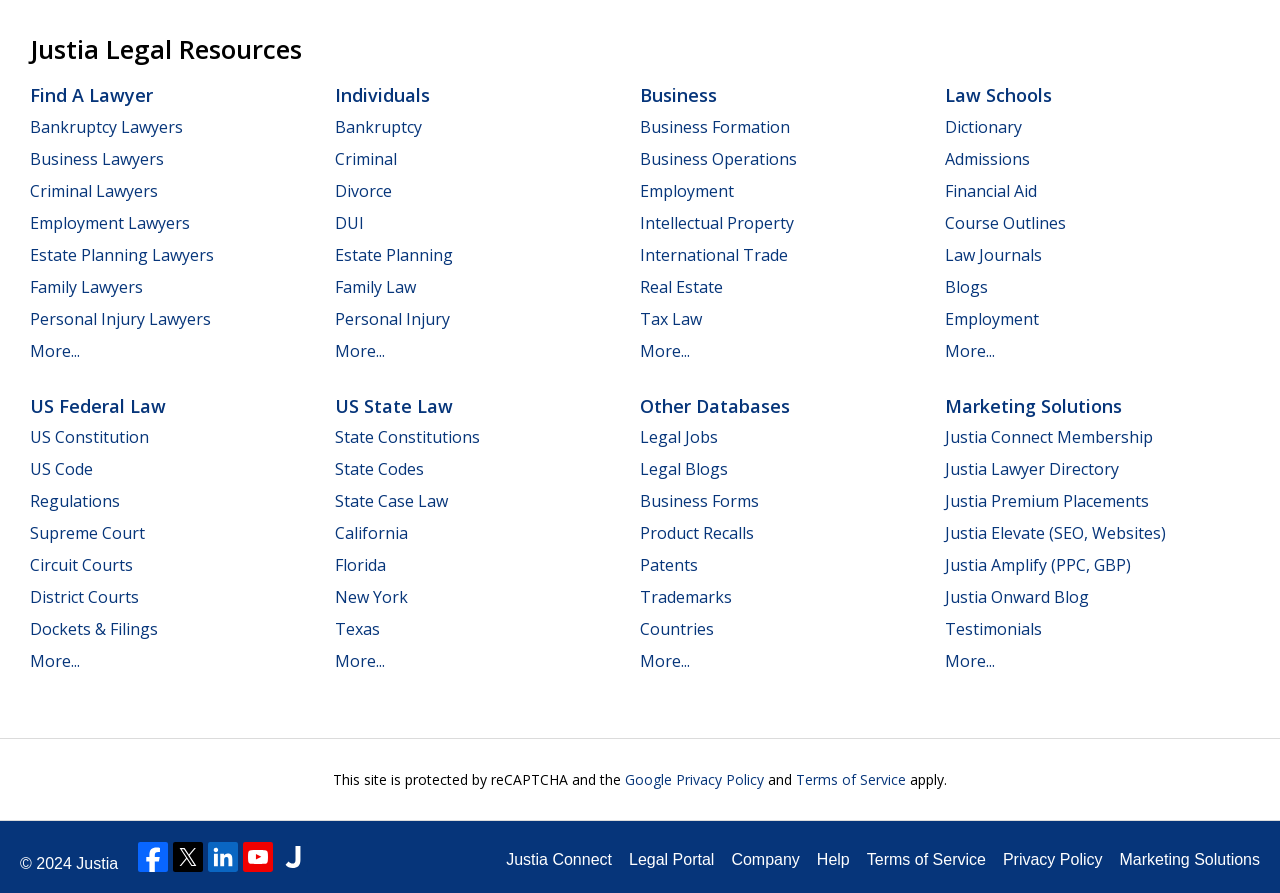What is the name of the website?
Please respond to the question with as much detail as possible.

The name of the website can be found at the top of the webpage, where it says 'Justia Legal Resources'.